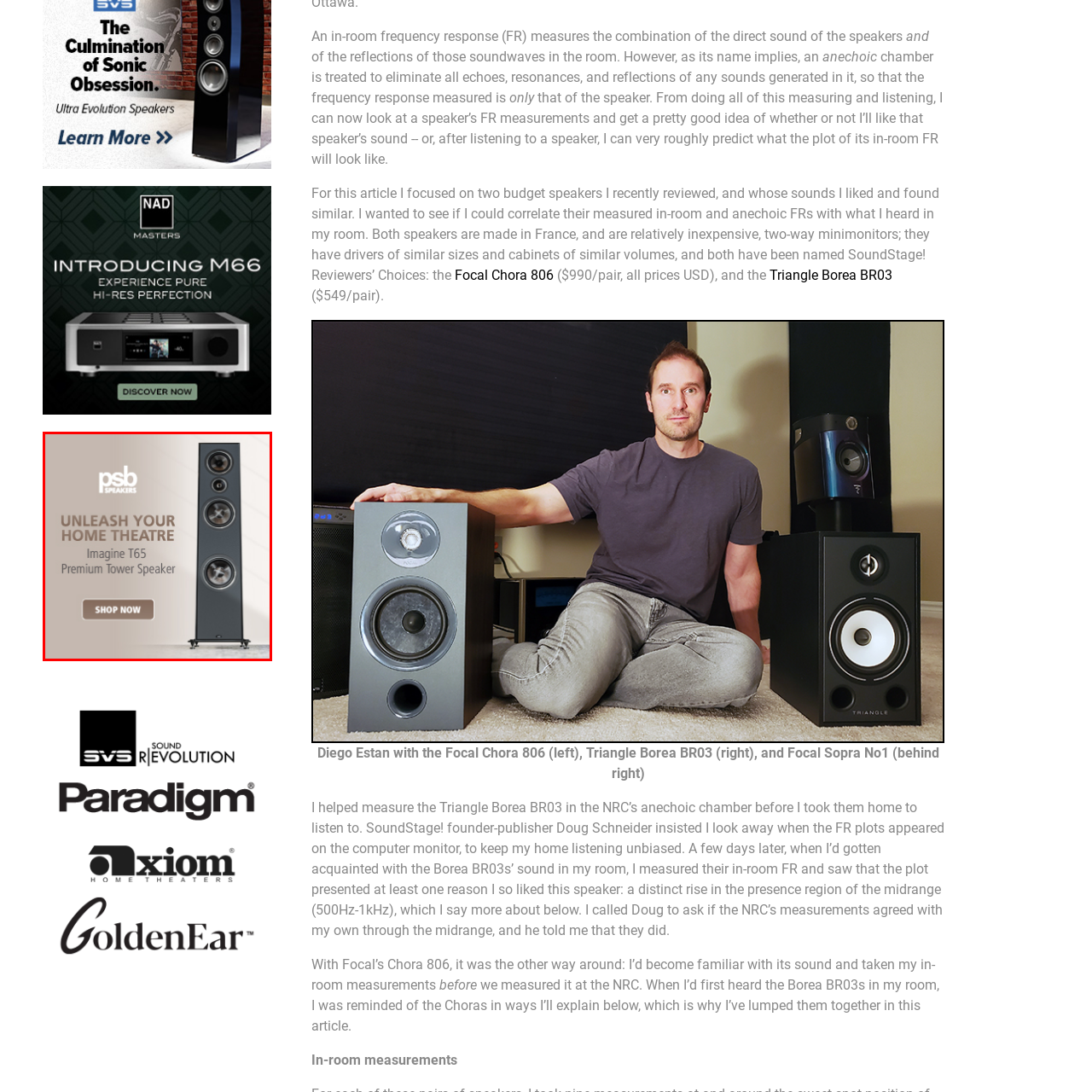Examine the area surrounded by the red box and describe it in detail.

The image showcases the PSB Imagine T65 Premium Tower Speaker, designed to elevate your home theater experience. Featuring a sleek design with a striking black finish, the speaker is highlighted by three drivers that promise exceptional sound quality and clarity. The promotional text urges you to "Unleash Your Home Theatre," emphasizing the speaker's capability to enhance audio performance for an immersive listening experience. A prominent "SHOP NOW" button invites viewers to purchase this high-quality audio equipment, perfect for audiophiles and cinema enthusiasts alike.